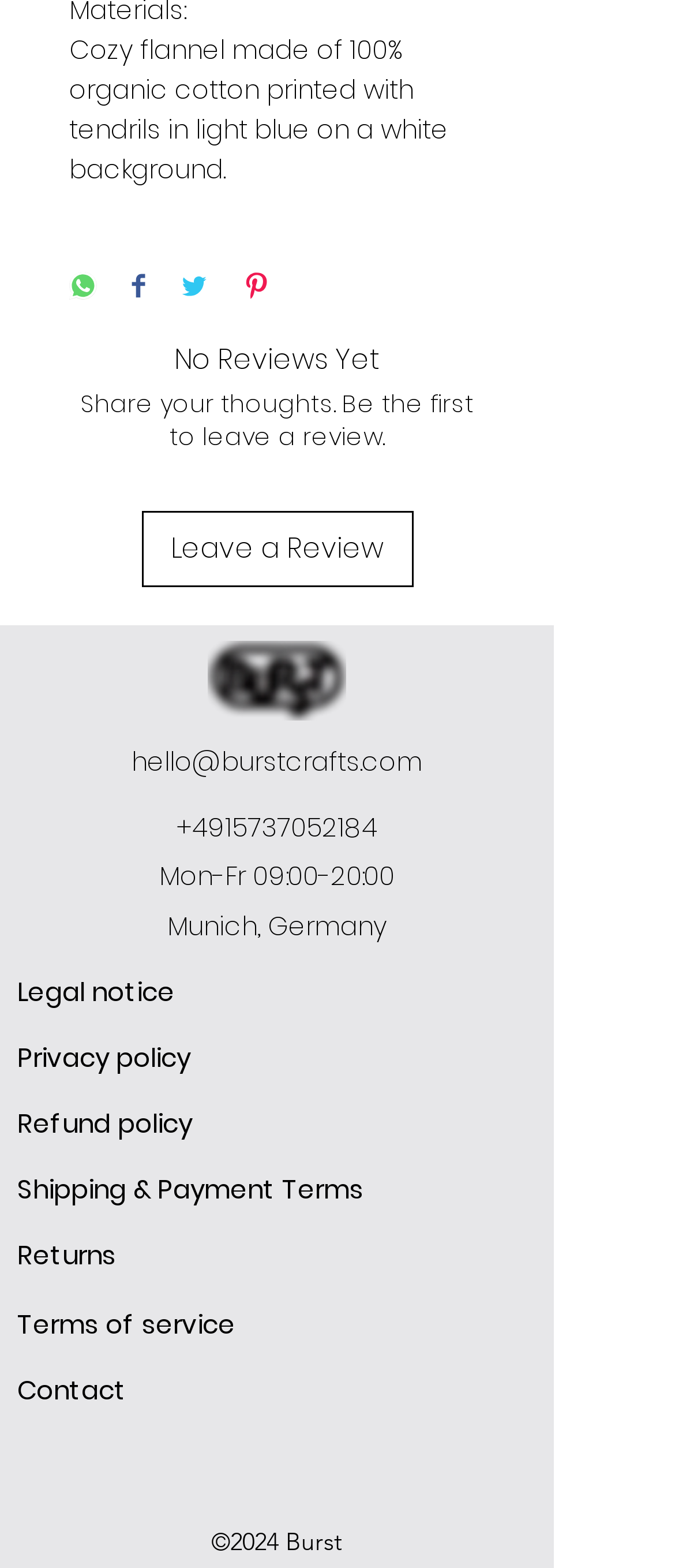Determine the bounding box coordinates of the region that needs to be clicked to achieve the task: "Leave a review".

[0.209, 0.326, 0.612, 0.375]